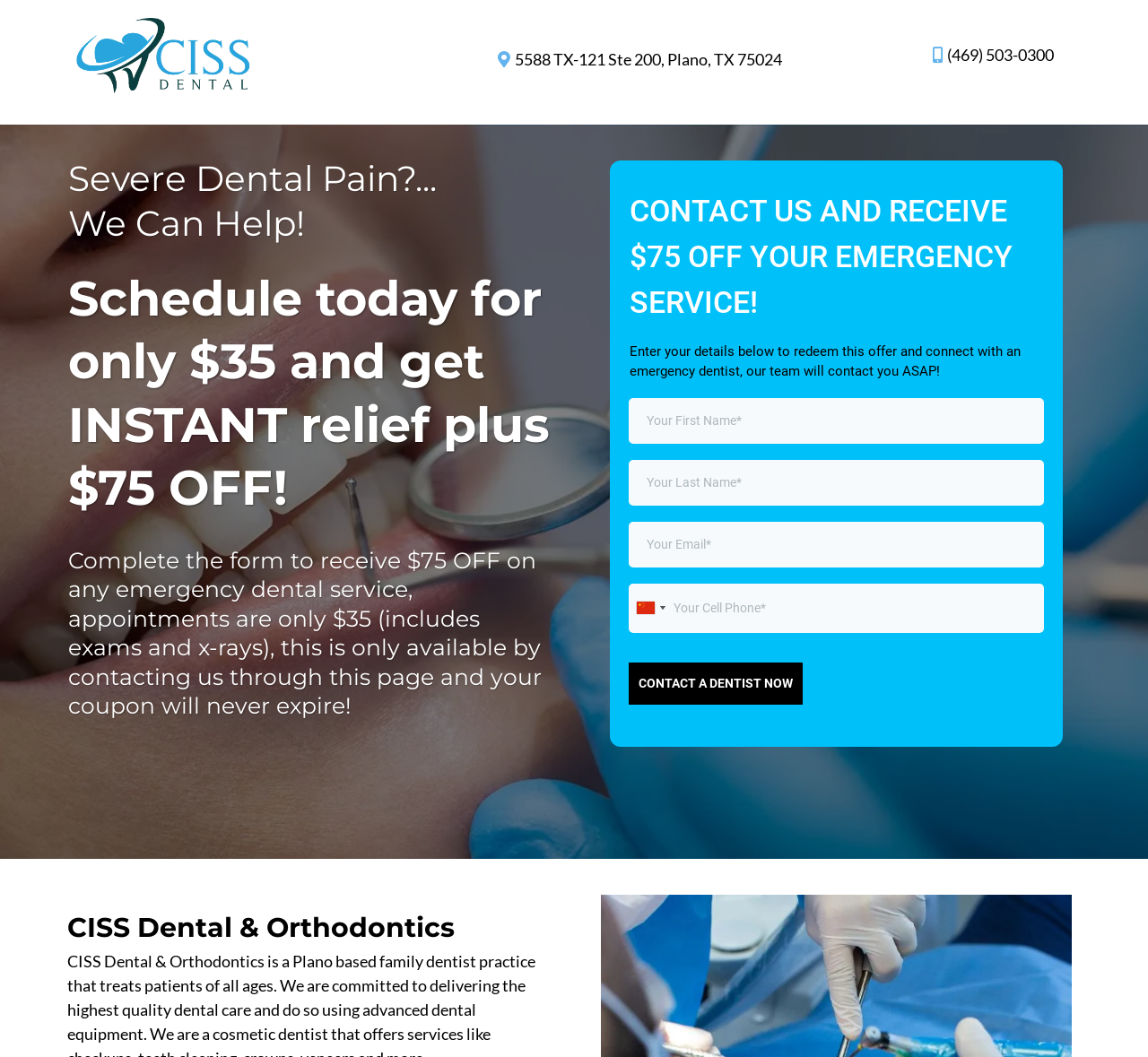What is the title or heading displayed on the webpage?

🌟 Our Promise 🌟